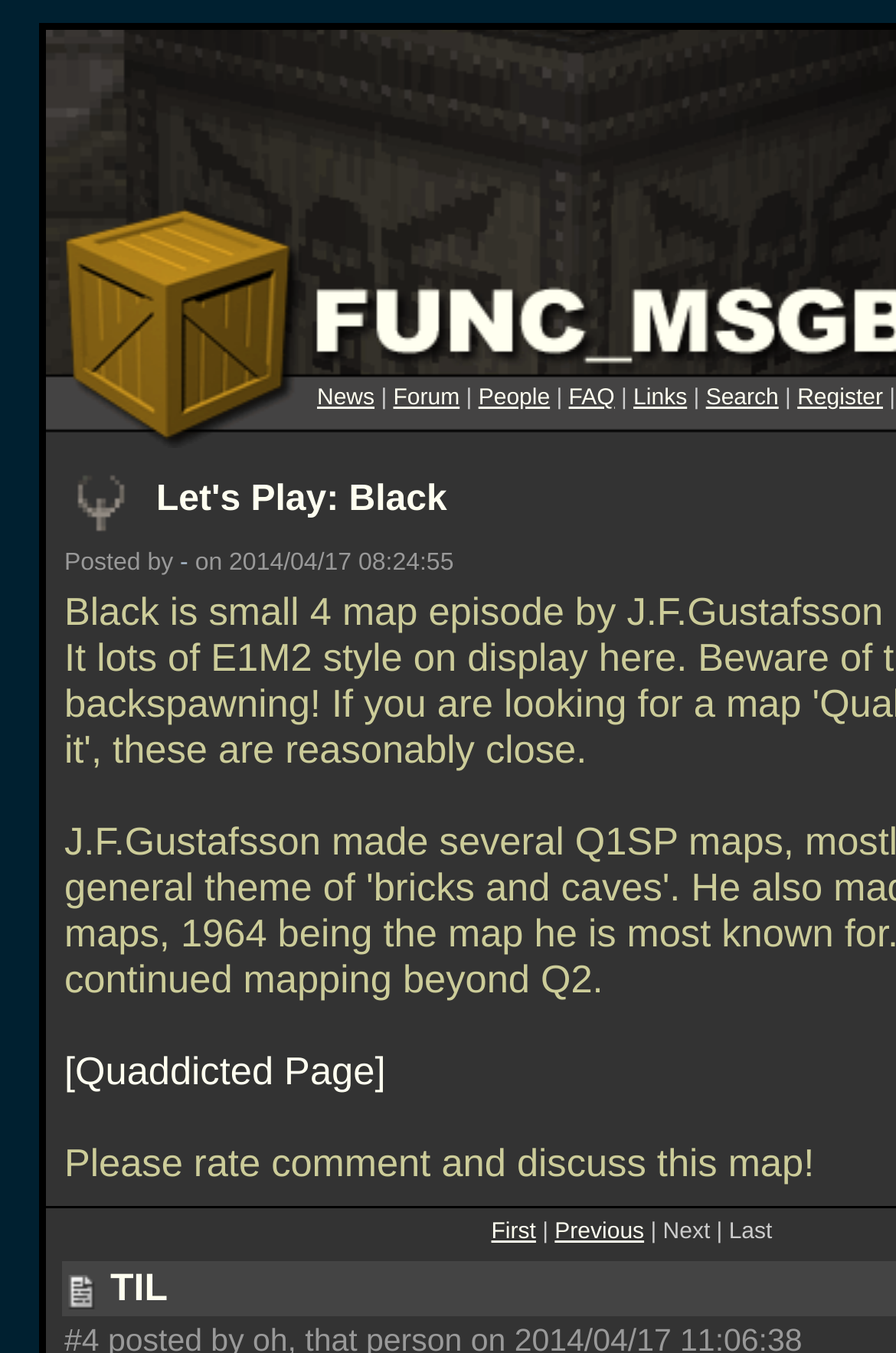Bounding box coordinates are specified in the format (top-left x, top-left y, bottom-right x, bottom-right y). All values are floating point numbers bounded between 0 and 1. Please provide the bounding box coordinate of the region this sentence describes: Quaddicted Page

[0.072, 0.776, 0.43, 0.808]